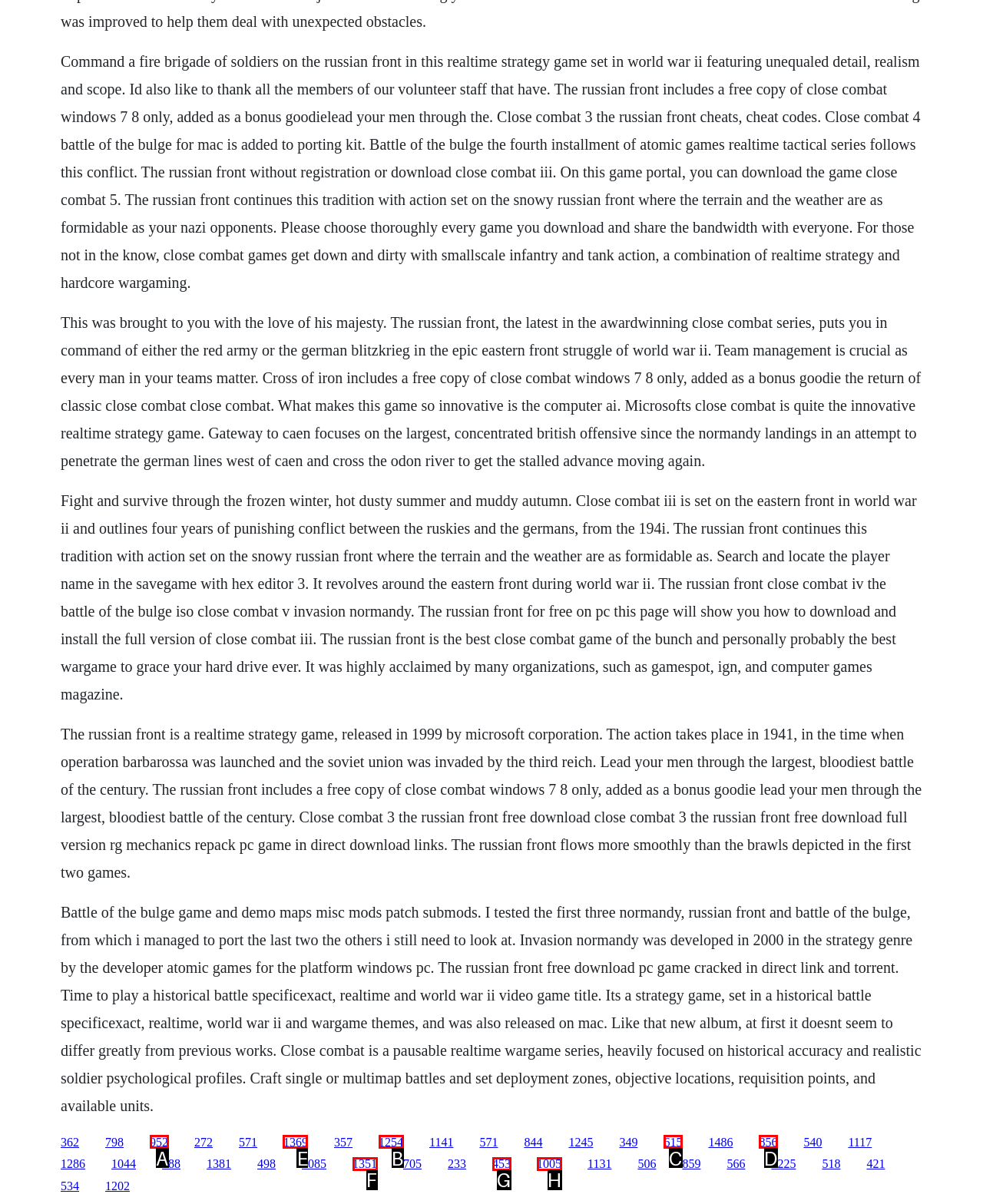Identify the correct UI element to click for this instruction: Click the link to read about The Russian Front
Respond with the appropriate option's letter from the provided choices directly.

E